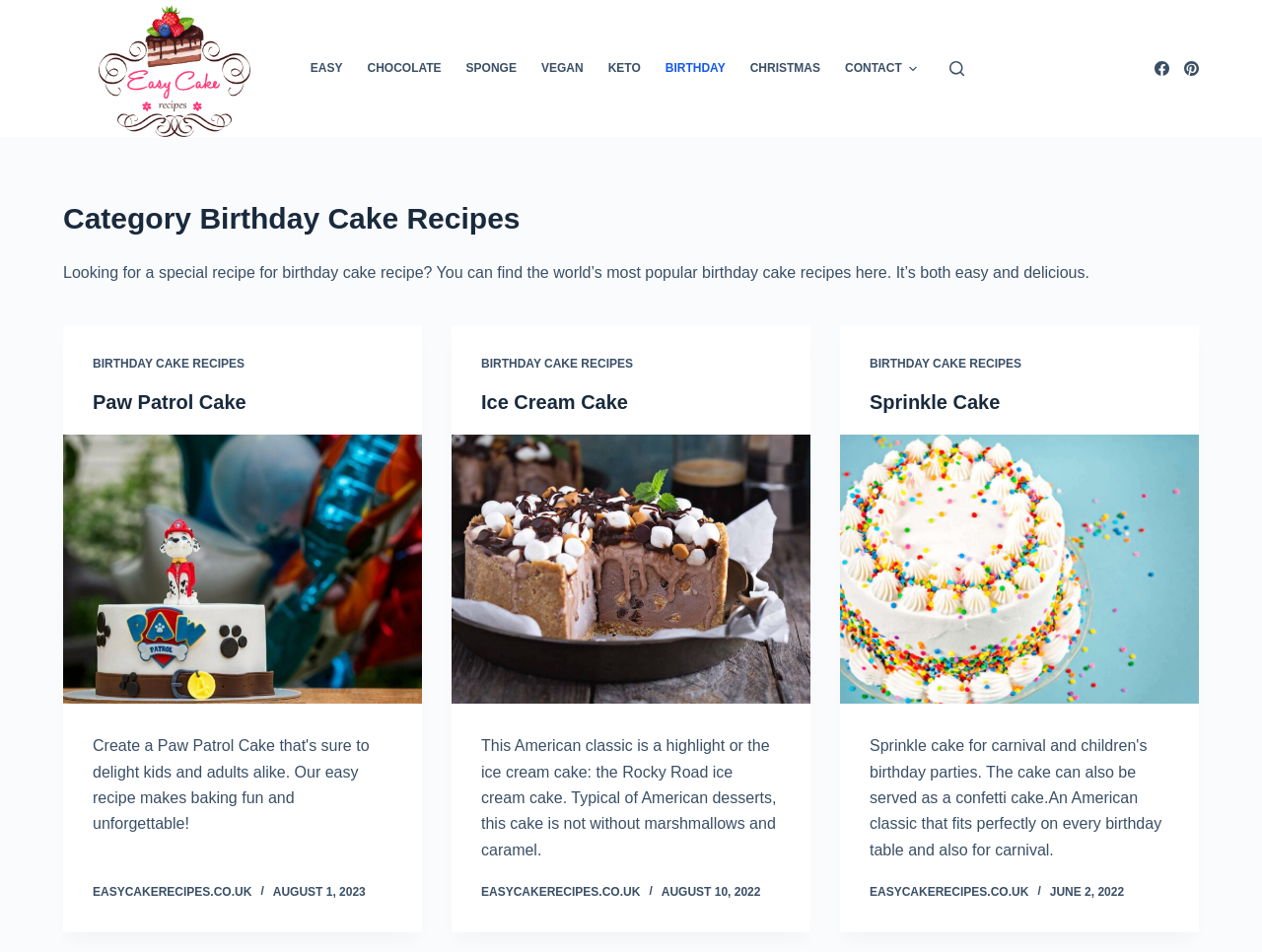Please locate the bounding box coordinates of the region I need to click to follow this instruction: "Explore the 'BIRTHDAY CAKE RECIPES' category".

[0.073, 0.375, 0.194, 0.39]